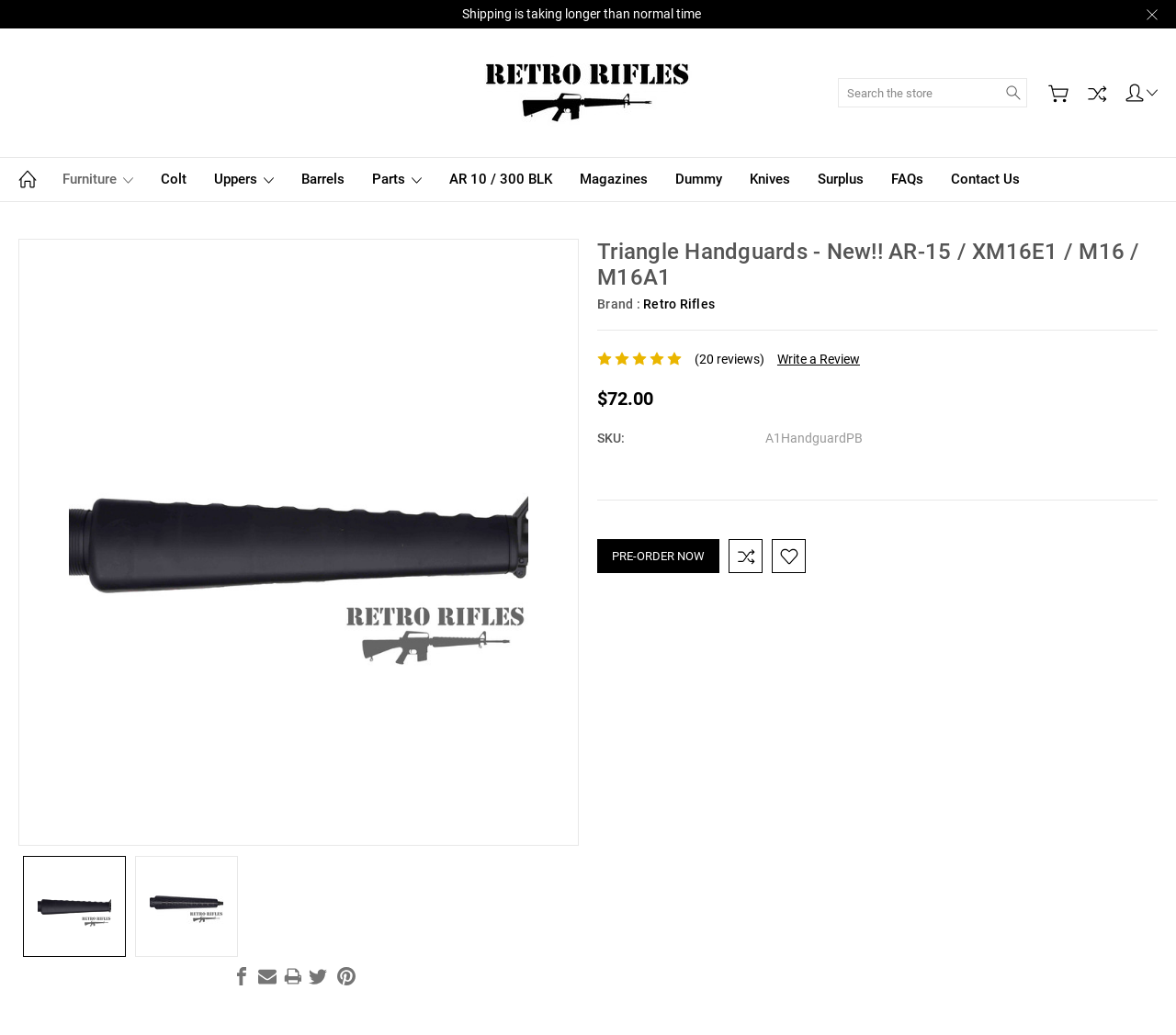Given the element description, predict the bounding box coordinates in the format (top-left x, top-left y, bottom-right x, bottom-right y), using floating point numbers between 0 and 1: Retro Rifles

[0.547, 0.287, 0.608, 0.301]